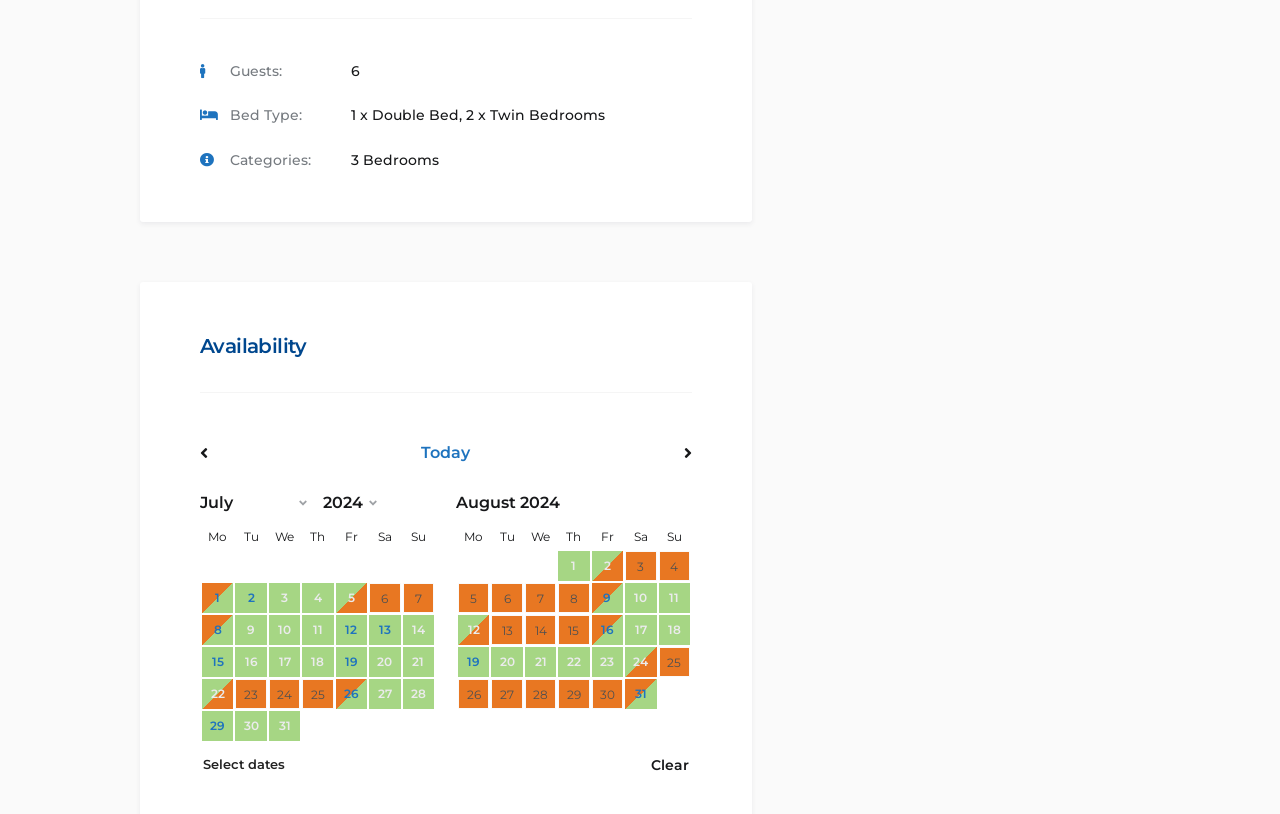Given the element description Books, predict the bounding box coordinates for the UI element in the webpage screenshot. The format should be (top-left x, top-left y, bottom-right x, bottom-right y), and the values should be between 0 and 1.

None